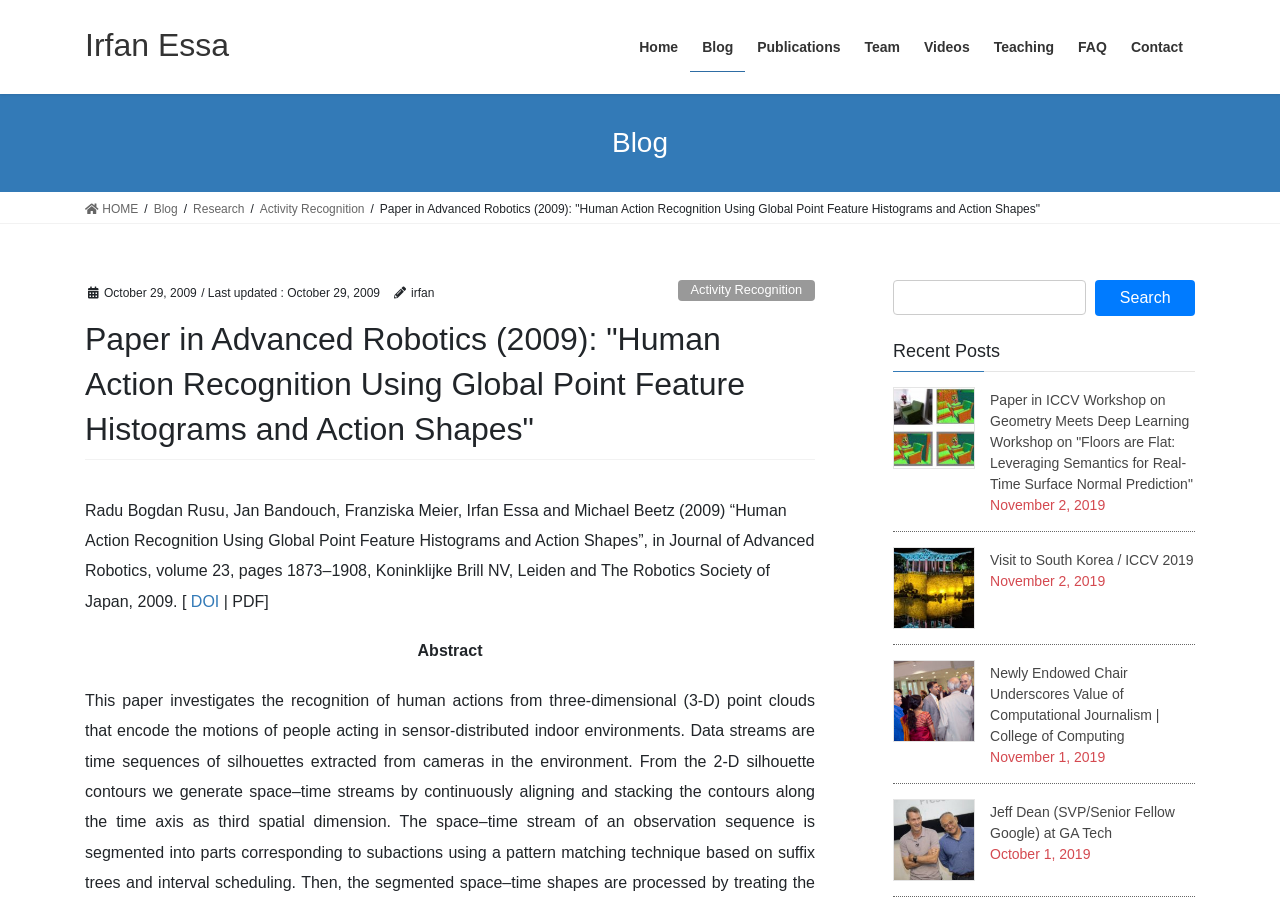Predict the bounding box of the UI element that fits this description: "alt="Jeff Dean + Irfan Essa"".

[0.698, 0.889, 0.762, 0.981]